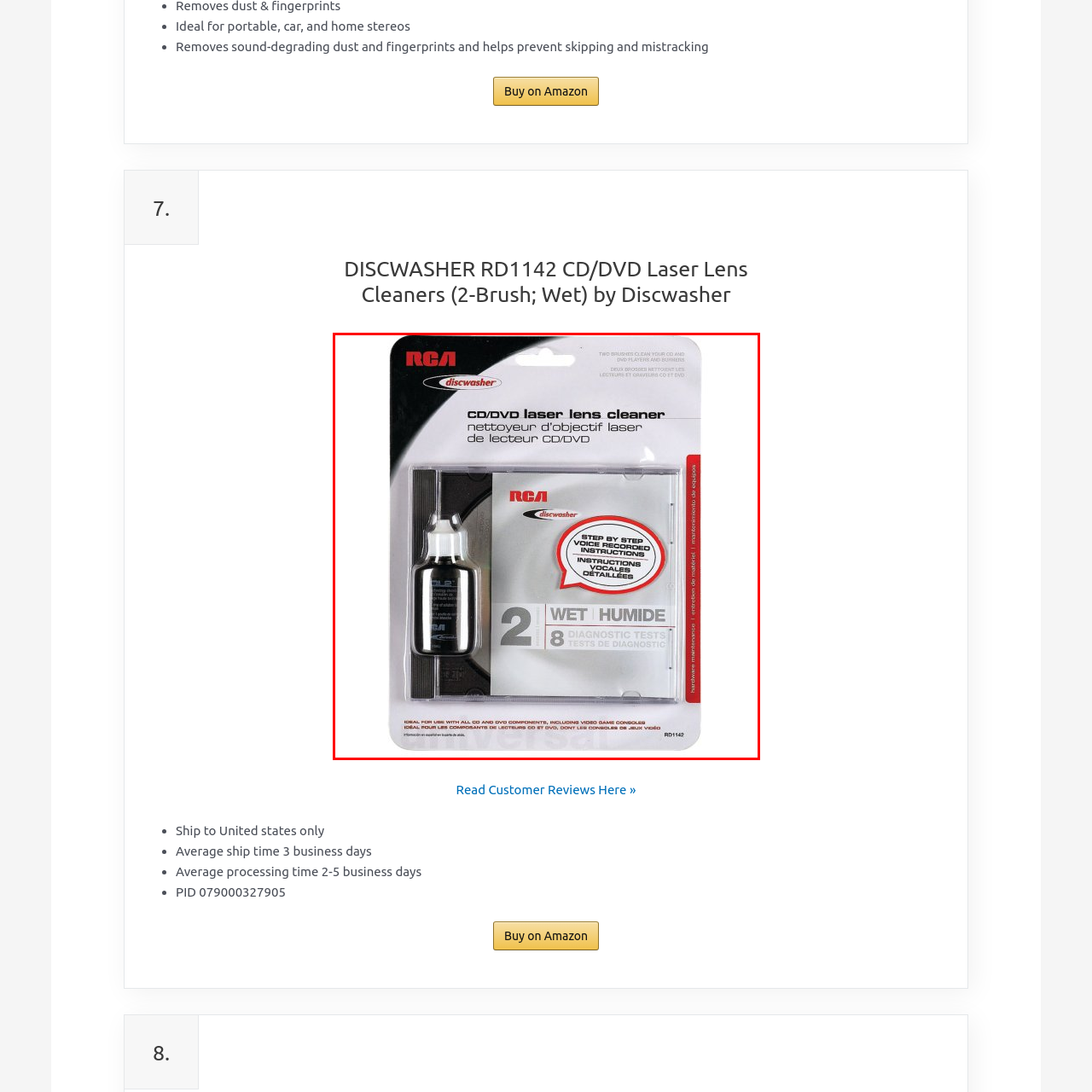Provide an in-depth description of the image within the red bounding box.

The image displays the packaging of the RCA Discwasher RD1142 CD/DVD Laser Lens Cleaner. It features a compact design that includes a cleaning solution bottle alongside a CD/DVD cleaner. The packaging is primarily designed for easy visibility and highlights its dual functionality: it cleans both CD and DVD players to enhance performance. The front of the package showcases the text "2 WET," indicating that the cleaner can be used with liquid, and "8 DIAGNOSTIC TESTS," which suggests it includes tests to ensure proper functioning after cleaning. The product is renowned for being ideal for use with home, car, and portable stereo systems, effectively removing dust and fingerprints, which helps prevent skipping and mistracking. Overall, this product is tailored for anyone looking to maintain their audio and video equipment in optimal condition.